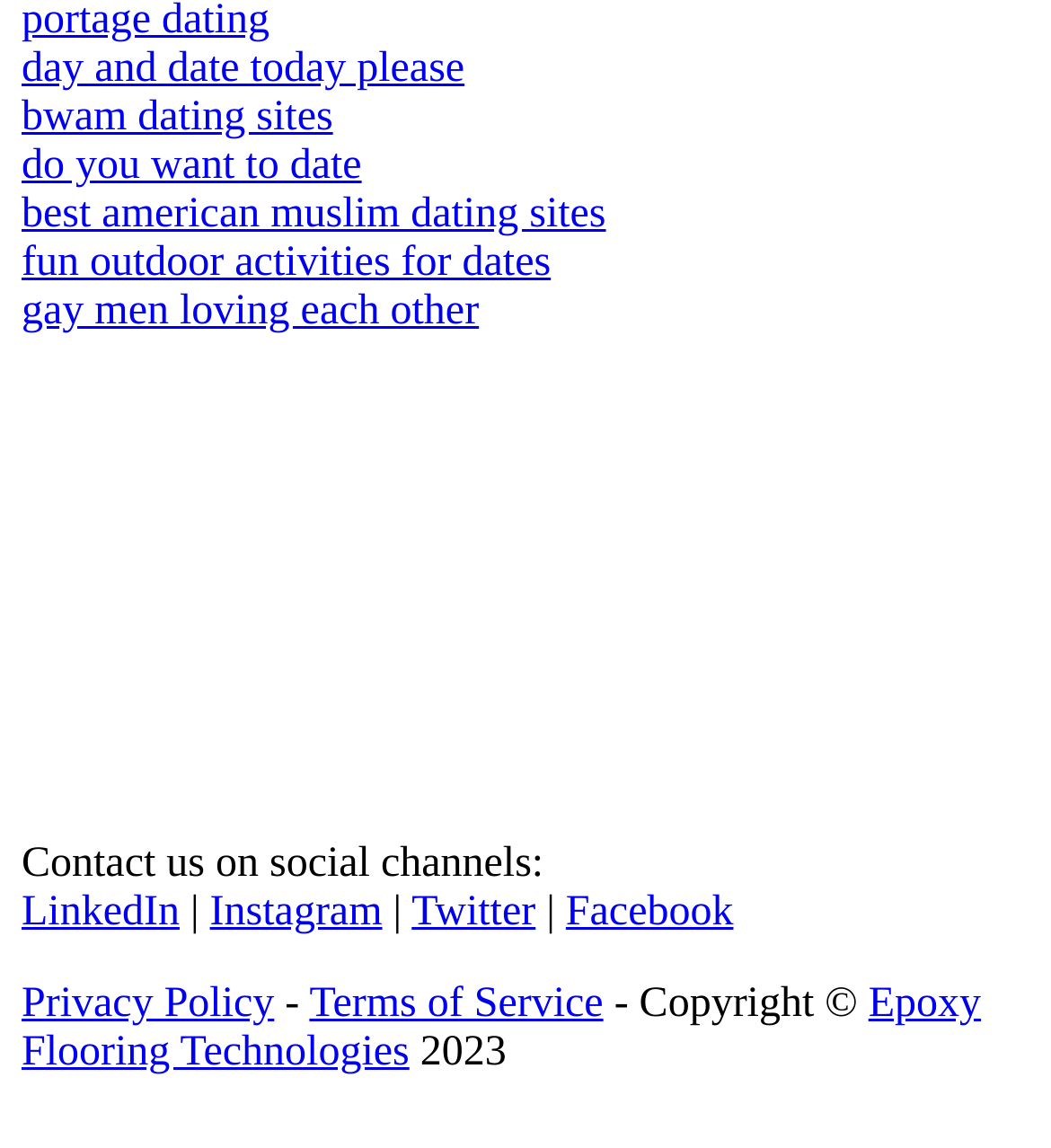Please locate the bounding box coordinates of the region I need to click to follow this instruction: "read the Privacy Policy".

[0.021, 0.855, 0.261, 0.894]